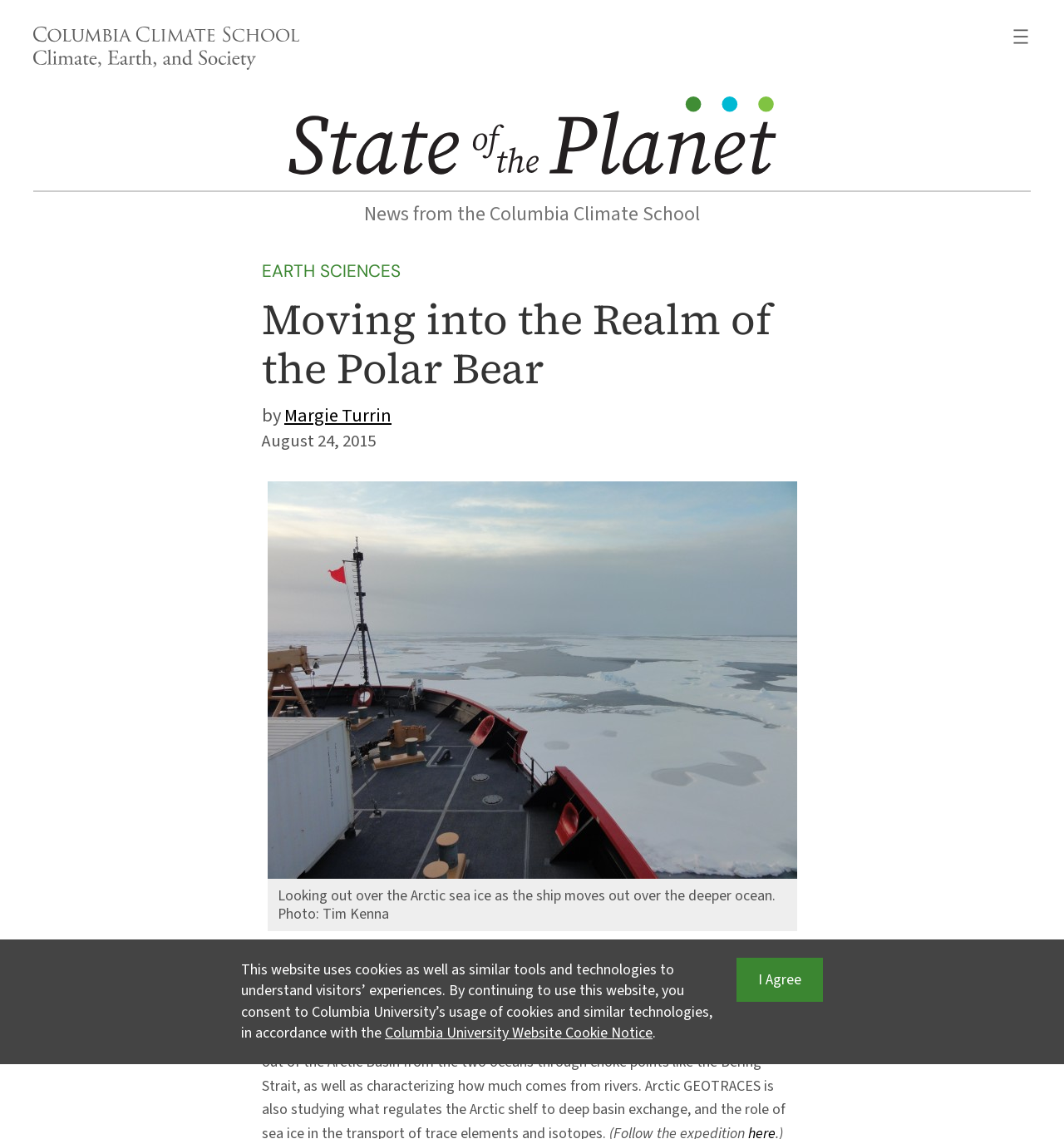Using the provided element description: "Columbia University Website Cookie Notice", identify the bounding box coordinates. The coordinates should be four floats between 0 and 1 in the order [left, top, right, bottom].

[0.362, 0.898, 0.613, 0.916]